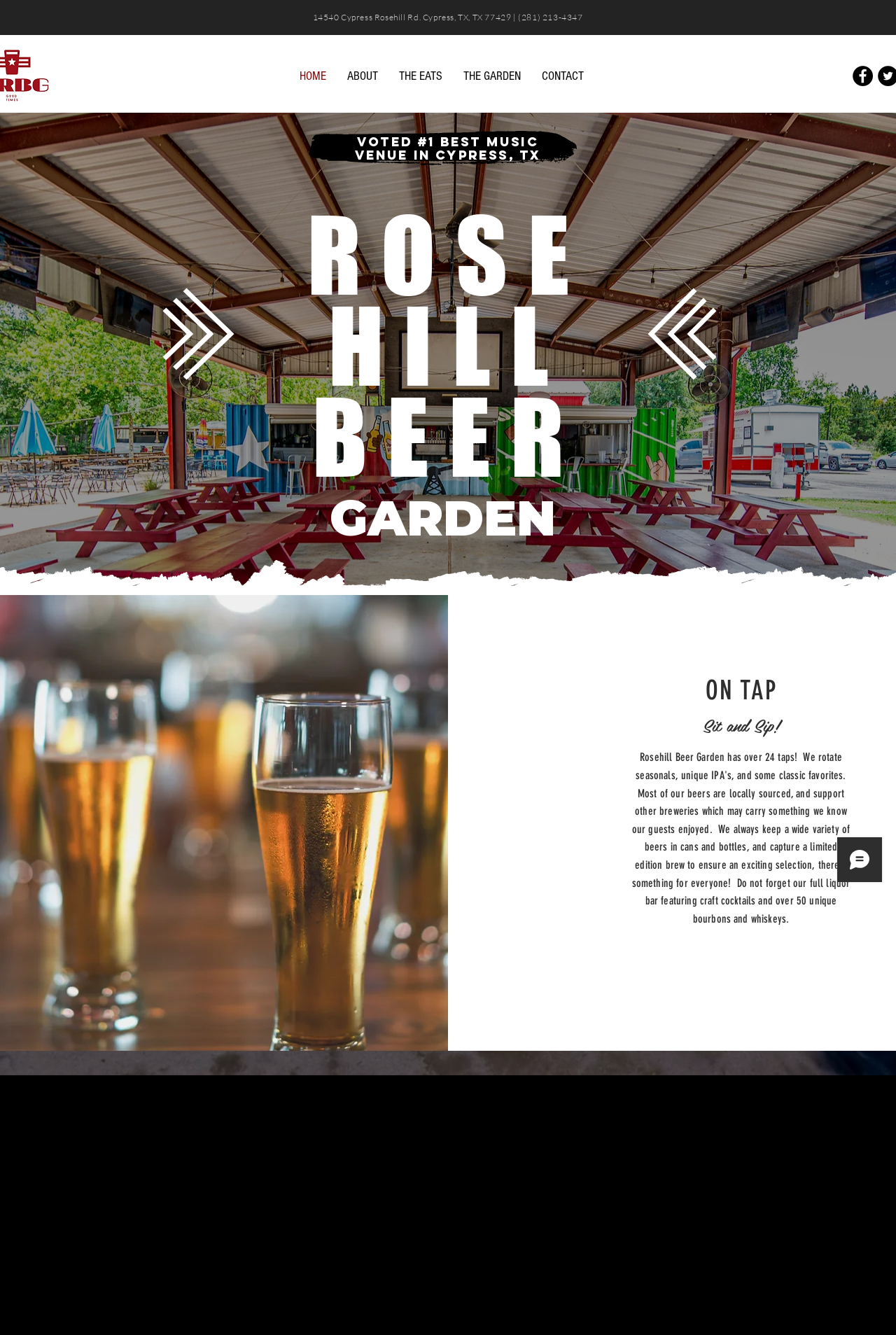Please provide the bounding box coordinates for the UI element as described: "Farming Simulator 23 Simulation". The coordinates must be four floats between 0 and 1, represented as [left, top, right, bottom].

None